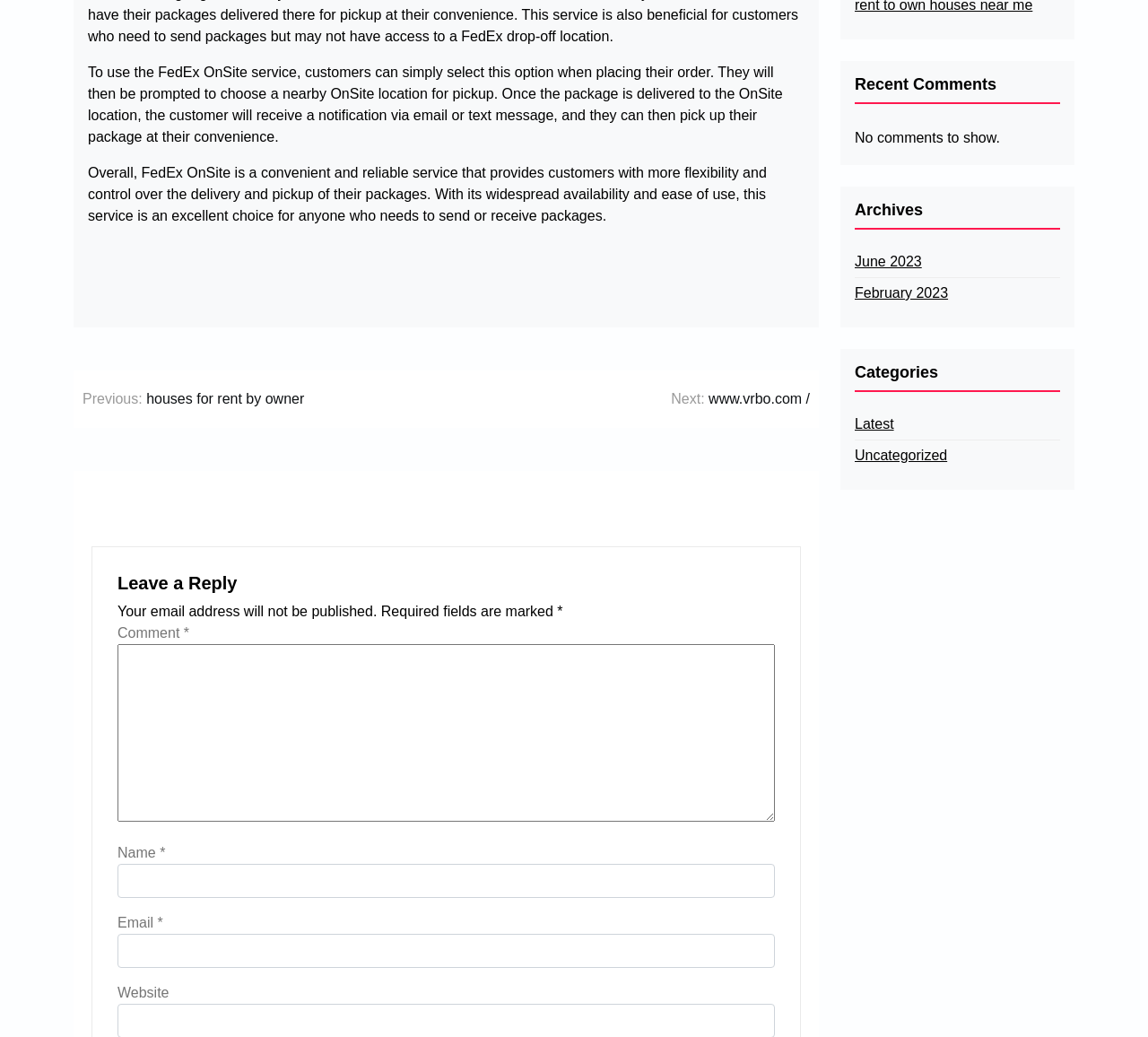Identify the bounding box coordinates for the UI element described as follows: Uncategorized. Use the format (top-left x, top-left y, bottom-right x, bottom-right y) and ensure all values are floating point numbers between 0 and 1.

[0.745, 0.429, 0.825, 0.45]